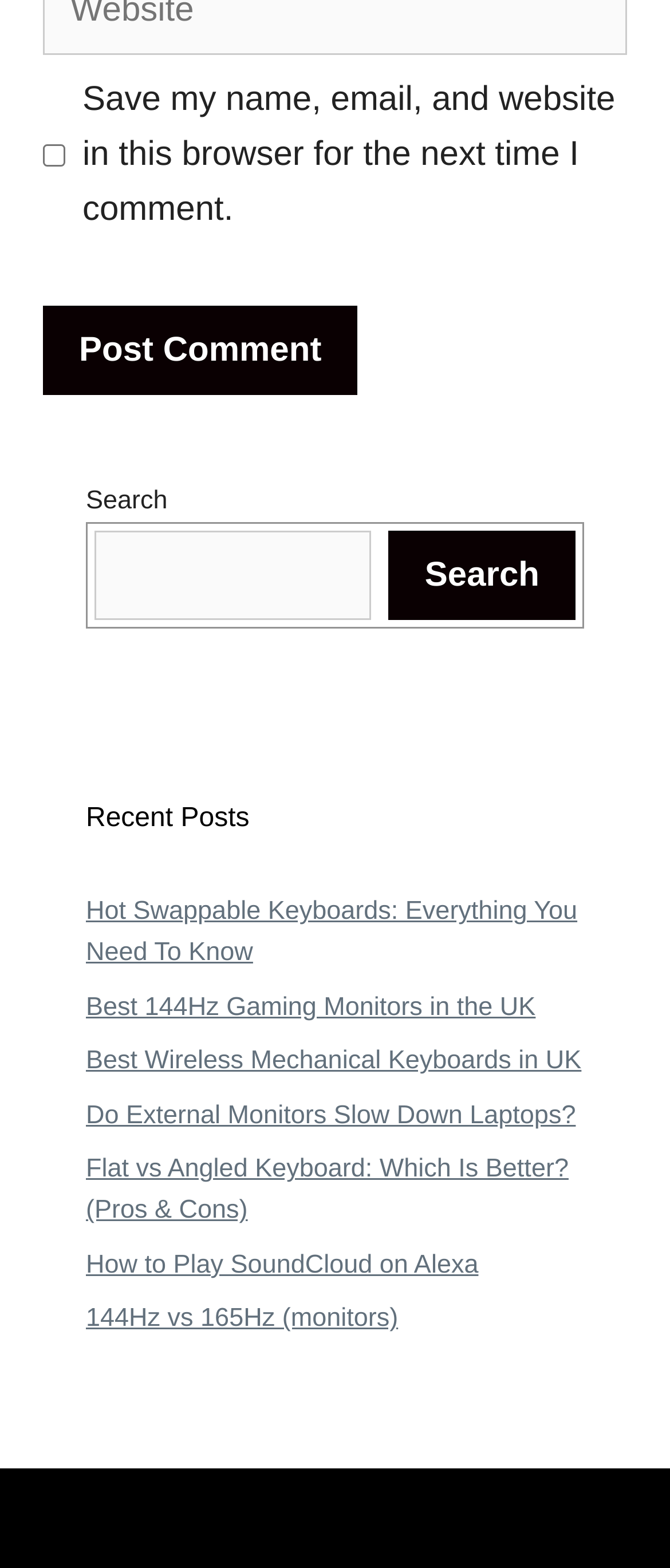Kindly provide the bounding box coordinates of the section you need to click on to fulfill the given instruction: "Check the box to save your information".

[0.064, 0.092, 0.097, 0.106]